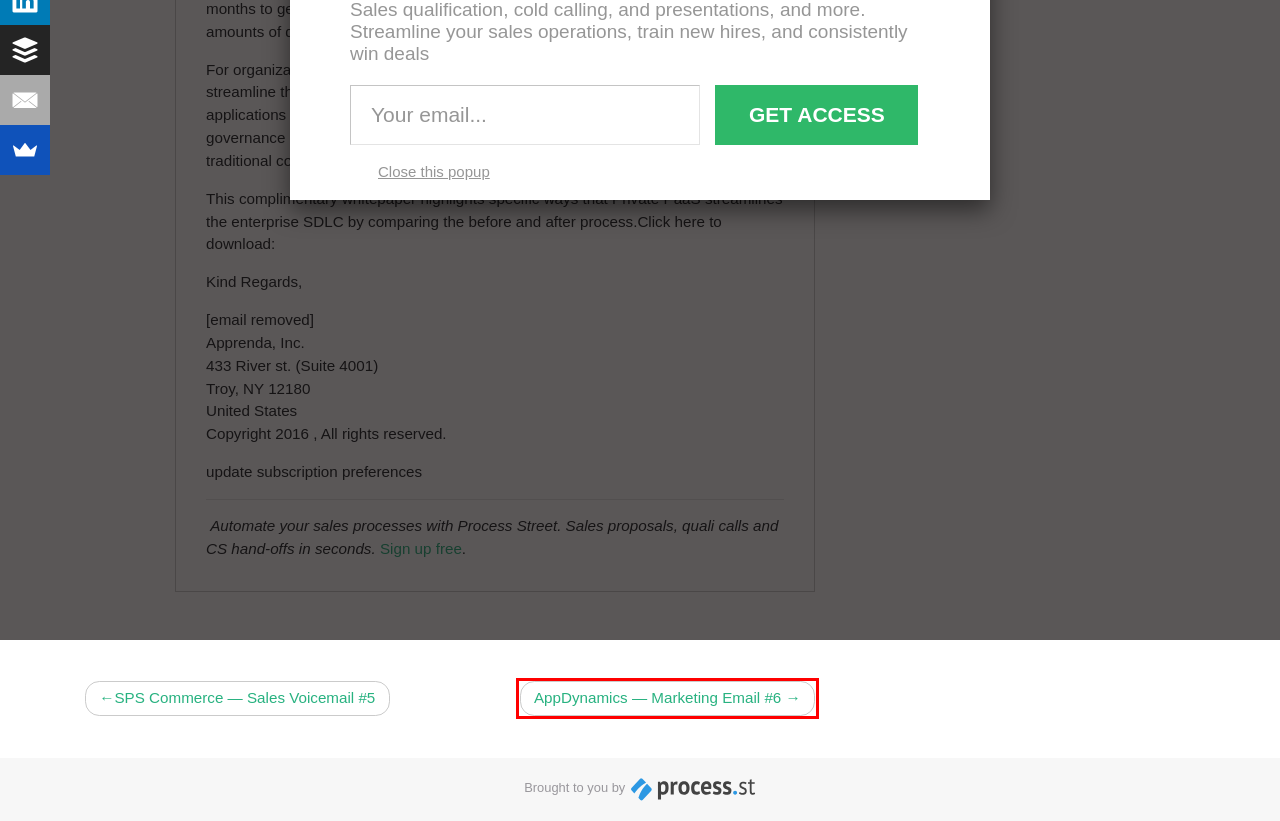Given a screenshot of a webpage with a red bounding box highlighting a UI element, determine which webpage description best matches the new webpage that appears after clicking the highlighted element. Here are the candidates:
A. Process Street | Checklist, Workflow and SOP Software
B. Marketing – Inside SaaS Sales
C. AppDynamics  — Marketing Email #6 – Inside SaaS Sales
D. SPS Commerce  — Sales Voicemail #5 – Inside SaaS Sales
E. Intacct Sales – Inside SaaS Sales
F. Salesforce Sales – Inside SaaS Sales
G. Inside SaaS Sales – The sales and marketing cadences of top SaaS companies
H. Email – Inside SaaS Sales

C